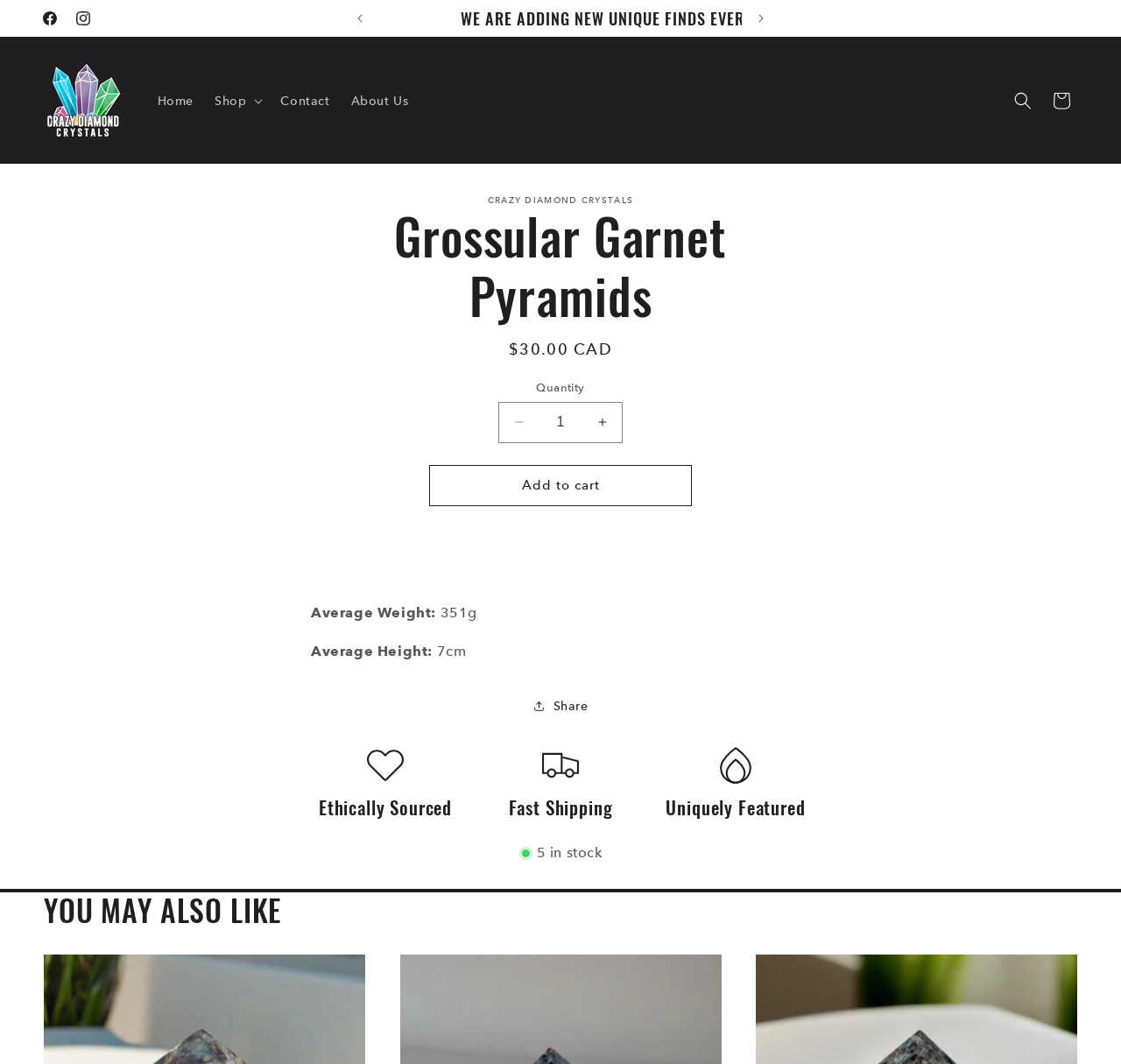Identify the bounding box for the UI element that is described as follows: "Add to cart".

[0.383, 0.437, 0.617, 0.475]